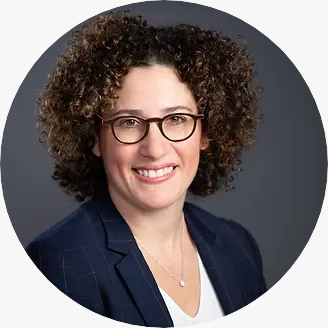Generate an elaborate caption that includes all aspects of the image.

The image features Meredith R. Miller, the attorney and founder of Miller Law, PLLC. She is portrayed with a warm smile and an engaging demeanor, showcasing her professional side with her distinctive curly hair and stylish glasses. Dressed in a navy blazer with subtle checks, she radiates confidence and approachability, making her a reassuring presence for clients. The background is a muted gray, enhancing her features and the overall professional aesthetic. This image likely serves as a representation of her practice and commitment to combining creativity with legal expertise.